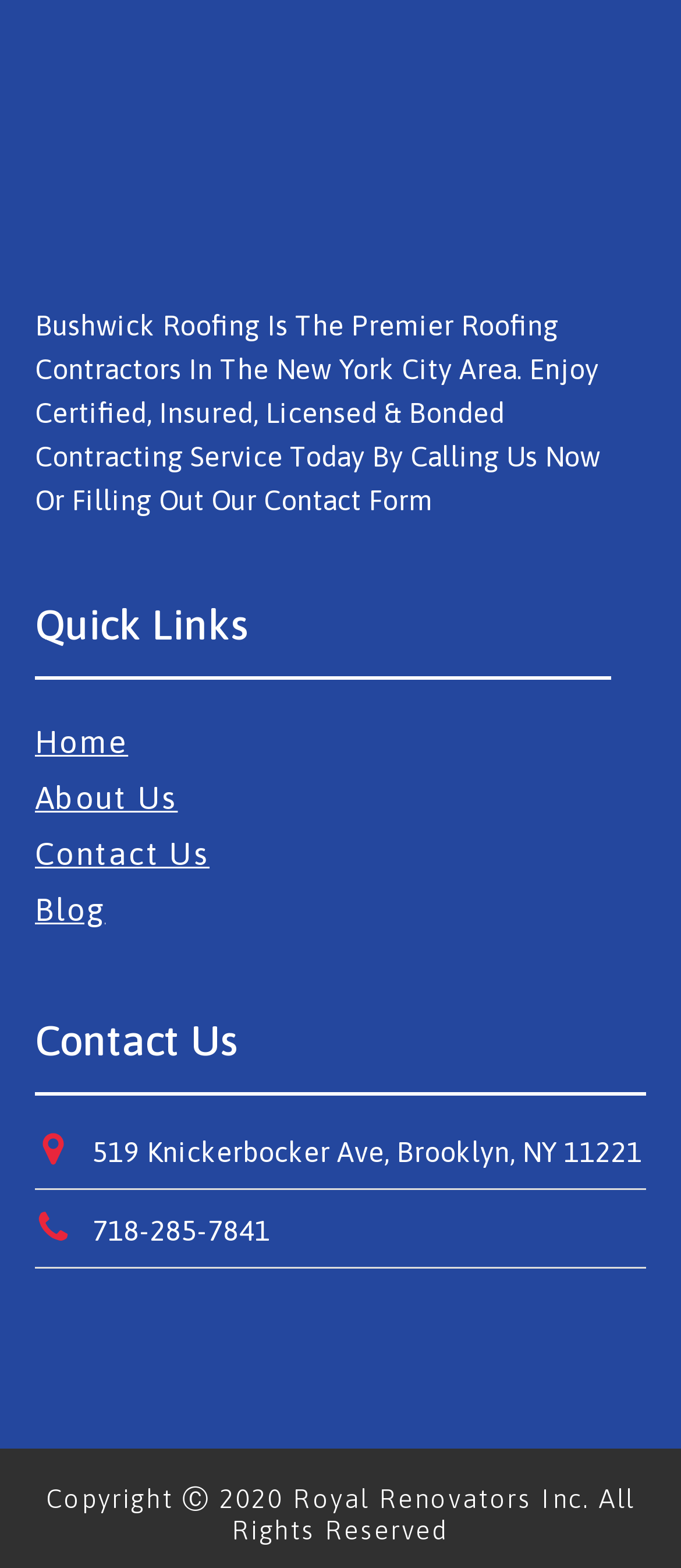Provide a brief response to the question using a single word or phrase: 
What is the address of the company?

519 Knickerbocker Ave, Brooklyn, NY 11221